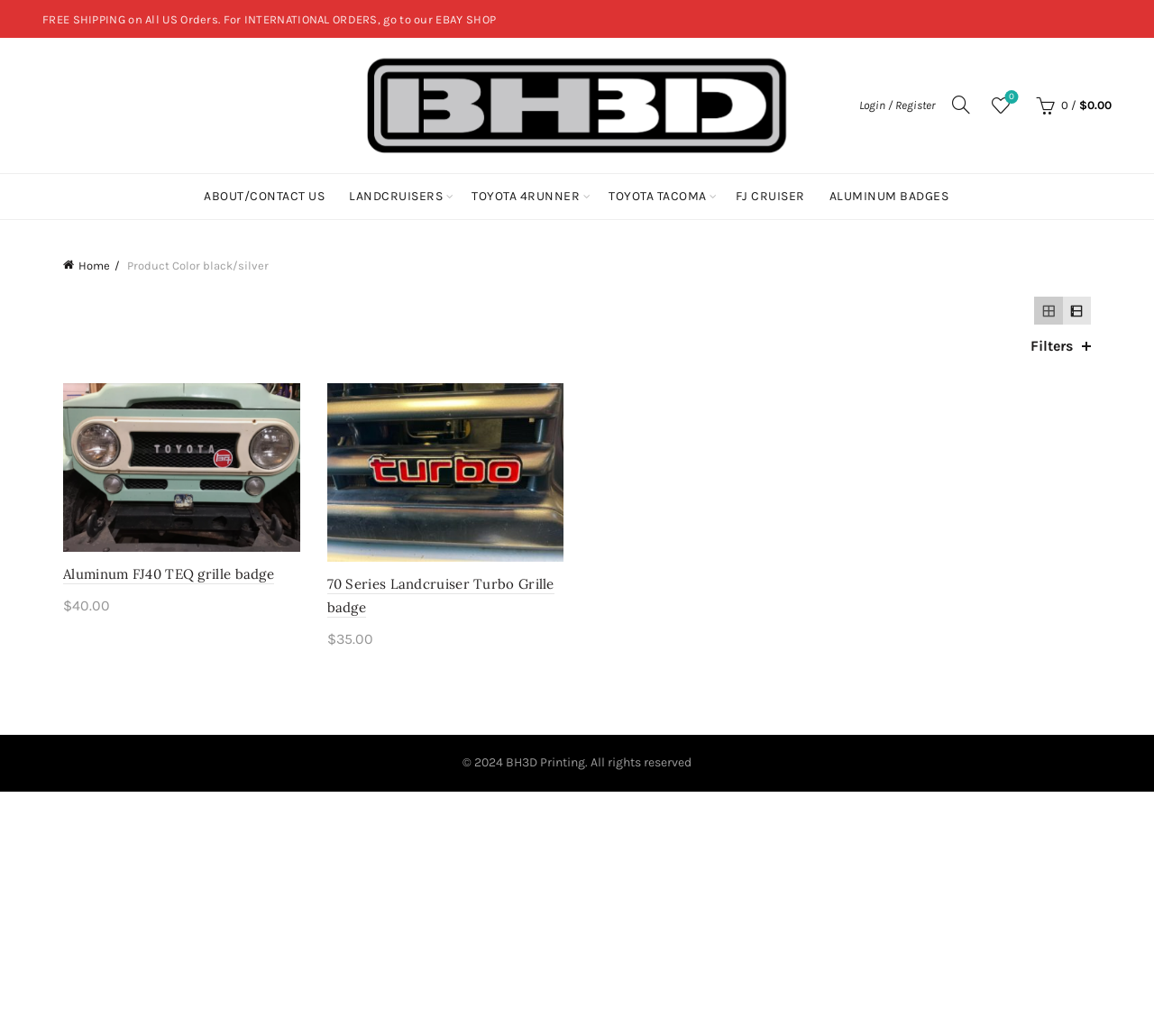Determine the bounding box coordinates for the region that must be clicked to execute the following instruction: "Search for topics".

None